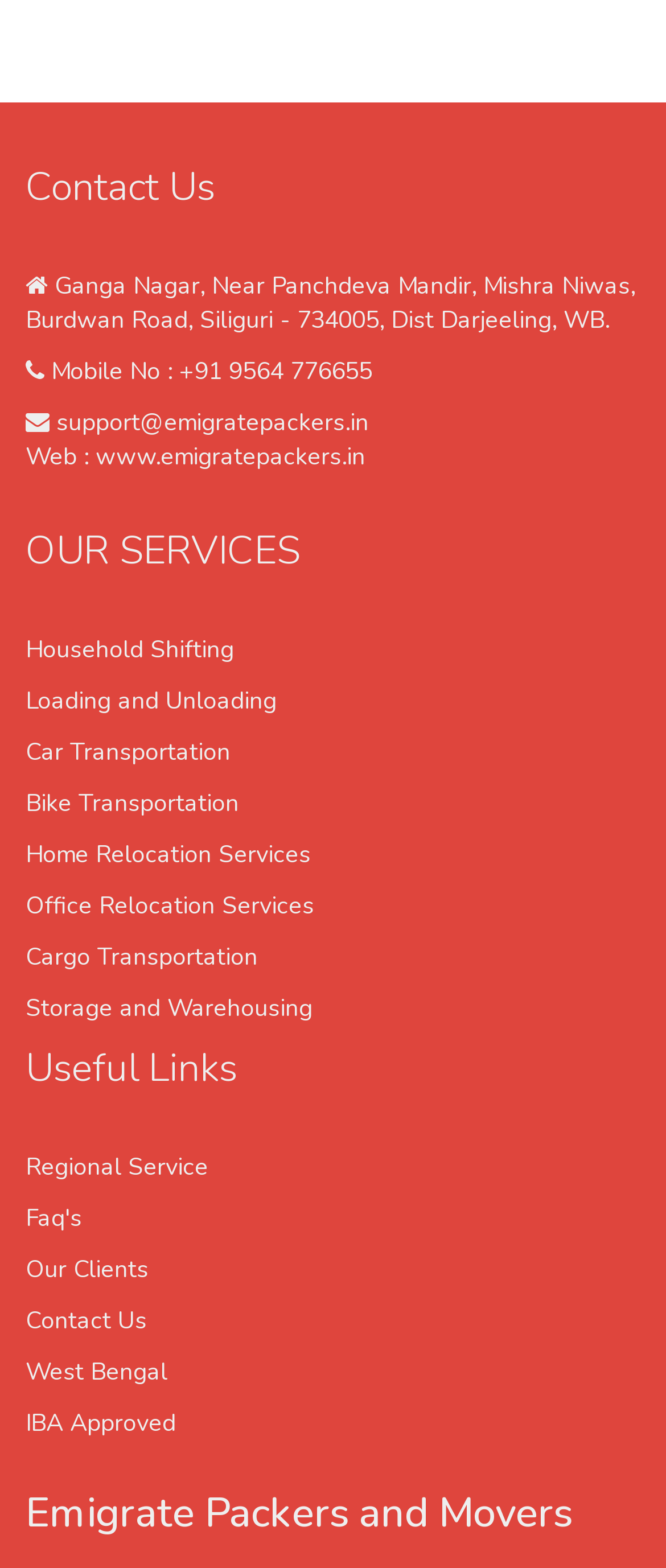Please identify the coordinates of the bounding box for the clickable region that will accomplish this instruction: "contact us".

None